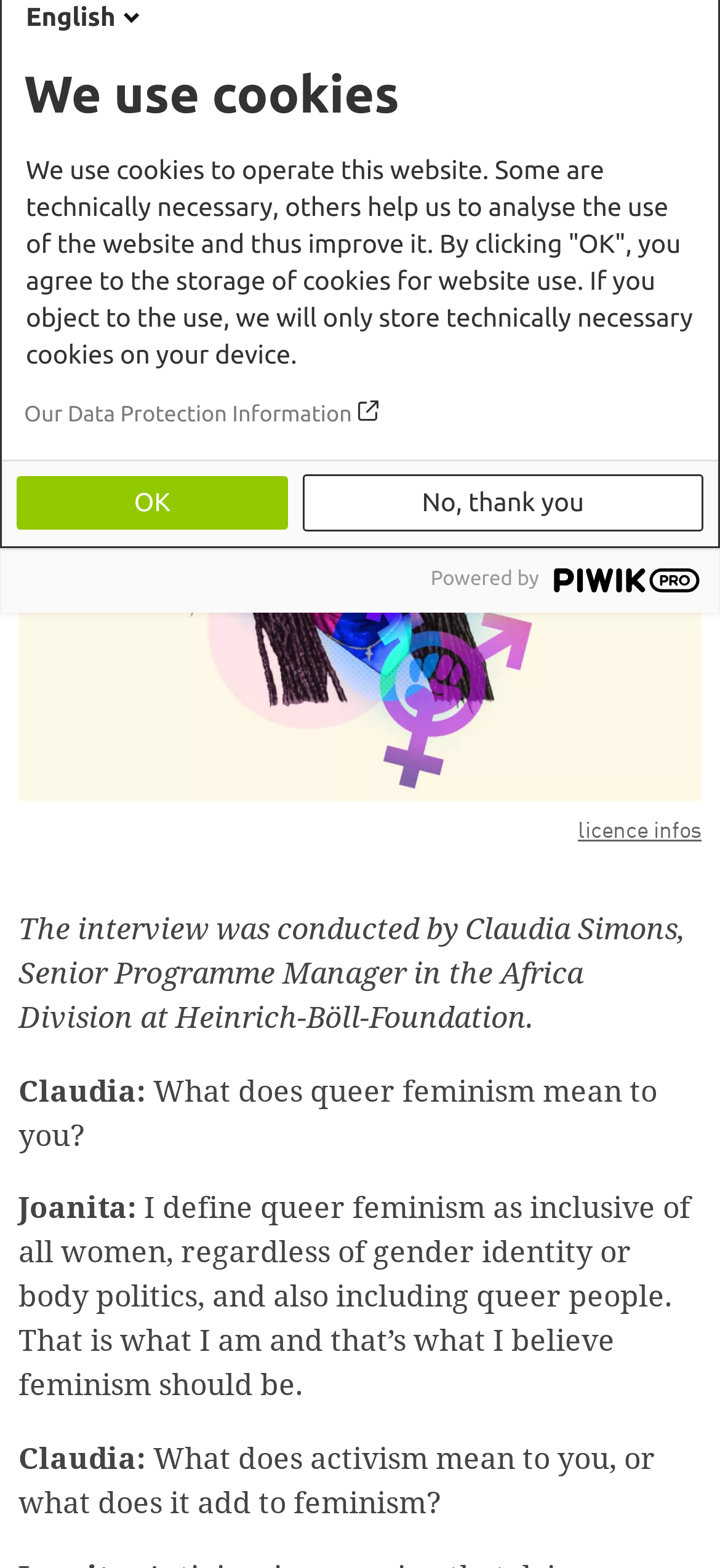Using the webpage screenshot, find the UI element described by Our Data Protection Information. Provide the bounding box coordinates in the format (top-left x, top-left y, bottom-right x, bottom-right y), ensuring all values are floating point numbers between 0 and 1.

[0.033, 0.255, 0.533, 0.274]